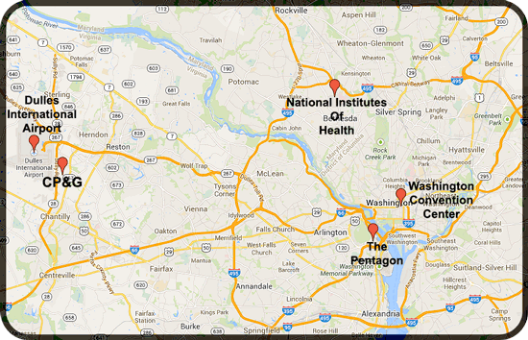Use a single word or phrase to answer this question: 
What is the purpose of the map?

To aid organizations